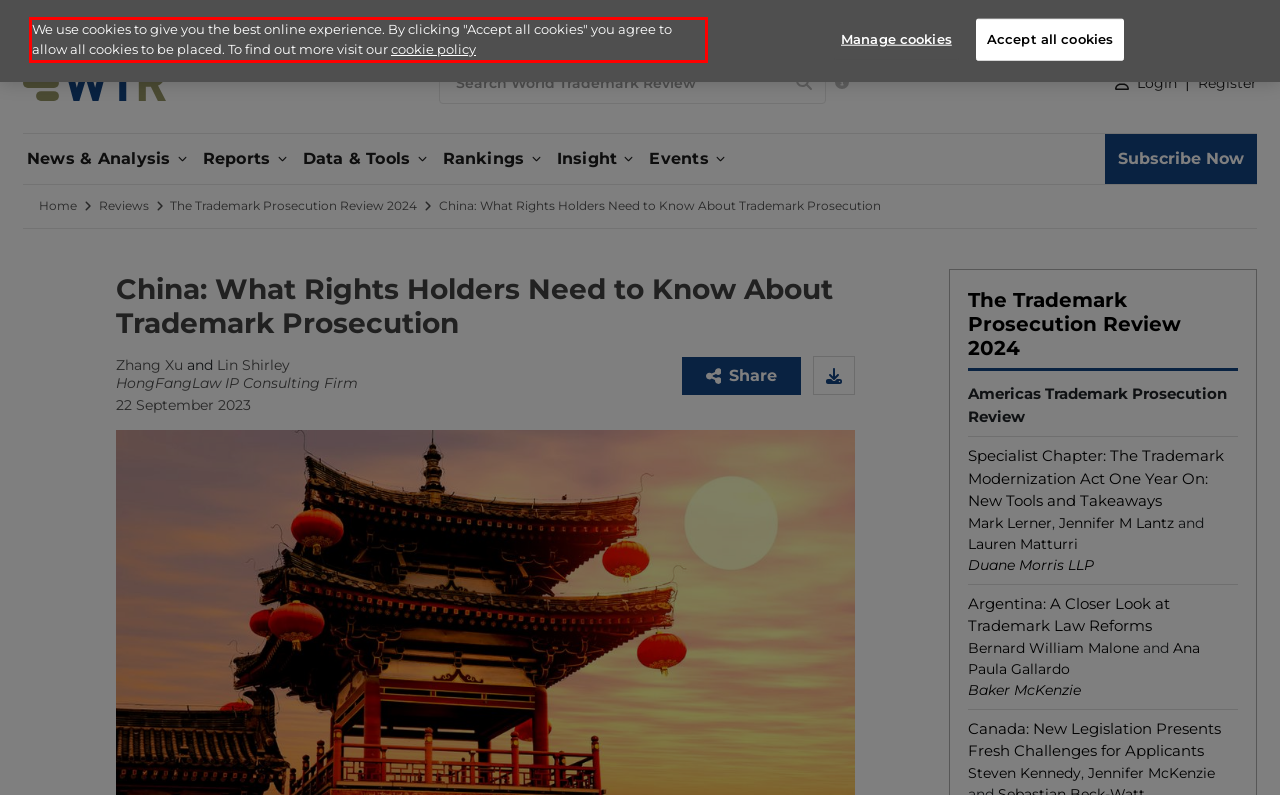Please take the screenshot of the webpage, find the red bounding box, and generate the text content that is within this red bounding box.

We use cookies to give you the best online experience. By clicking "Accept all cookies" you agree to allow all cookies to be placed. To find out more visit our cookie policy